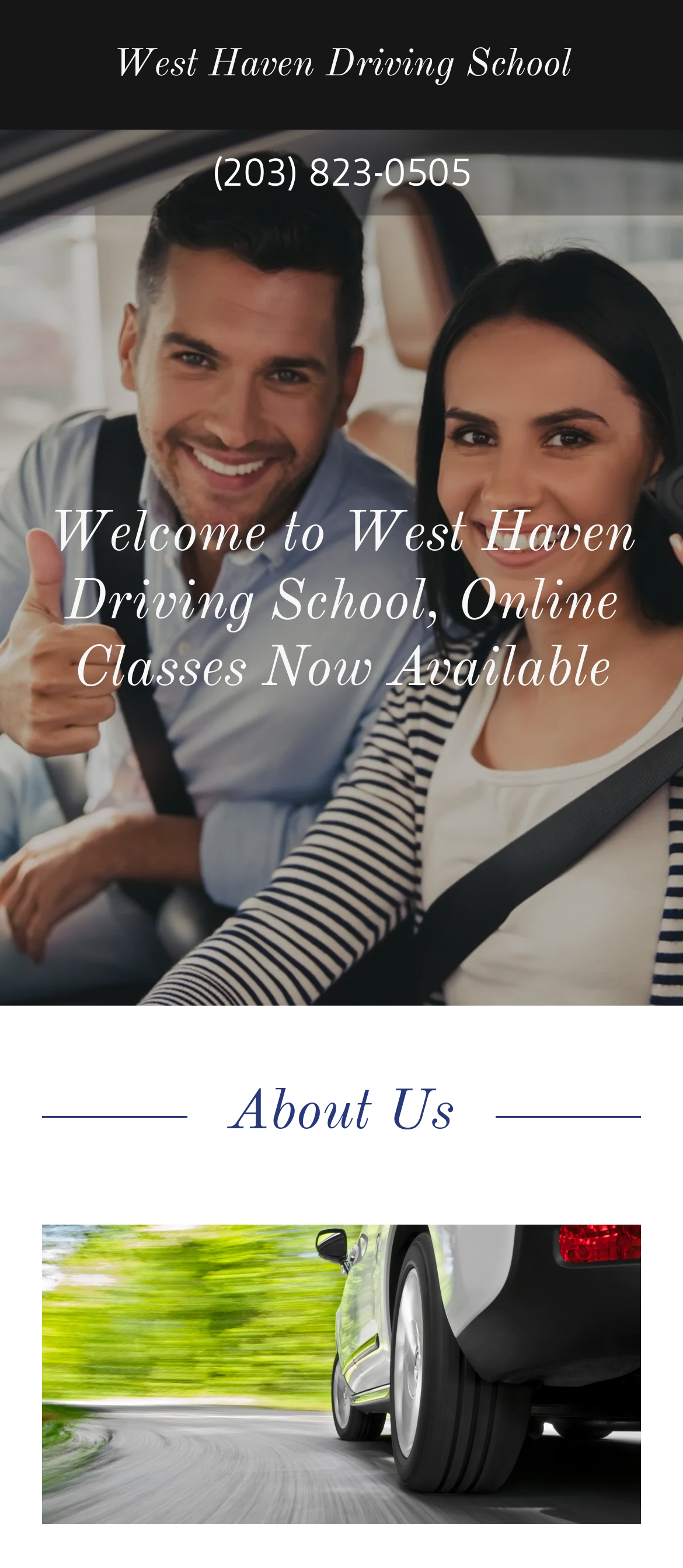Explain in detail what is displayed on the webpage.

The webpage is about West Haven Driving School, a driver's education institution. At the top, there is a main section that spans the entire width of the page. Within this section, there is a link to the school's name, "West Haven Driving School", which has a dropdown menu. Below this link, there is a large image that occupies the full width of the page.

To the right of the image, there is a phone number, "(203) 823-0505", which is a clickable link. Above the phone number, there is a heading that reads "Welcome to West Haven Driving School, Online Classes Now Available". This heading is followed by a paragraph of text with the same content.

Further down the page, there is a heading that says "About Us". Below this heading, there is another image that spans almost the entire width of the page. The image is located near the bottom of the page.